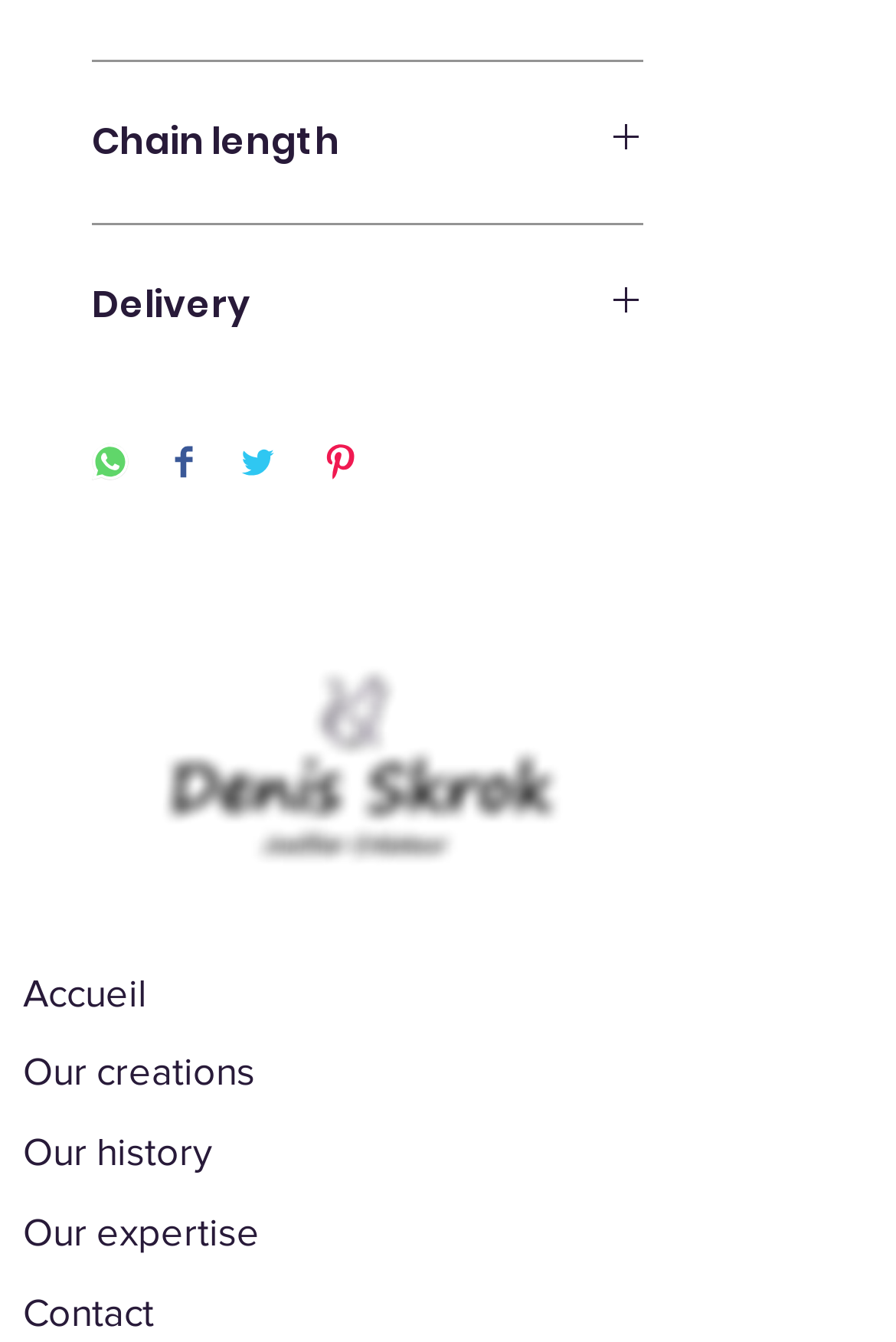What is the last menu item in the bottom navigation?
Please provide a single word or phrase based on the screenshot.

Contact